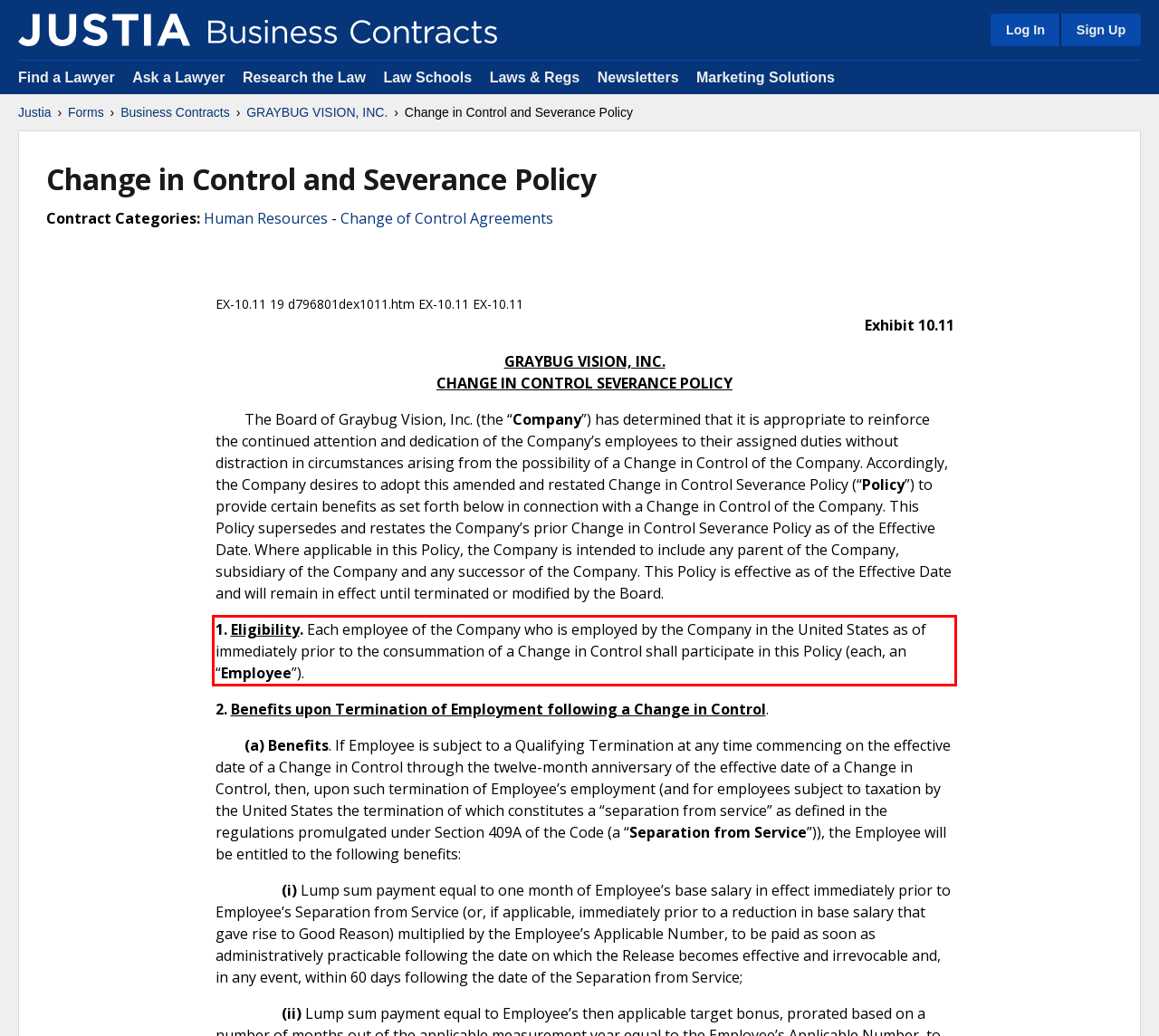Identify the text inside the red bounding box in the provided webpage screenshot and transcribe it.

1. Eligibility. Each employee of the Company who is employed by the Company in the United States as of immediately prior to the consummation of a Change in Control shall participate in this Policy (each, an “Employee”).